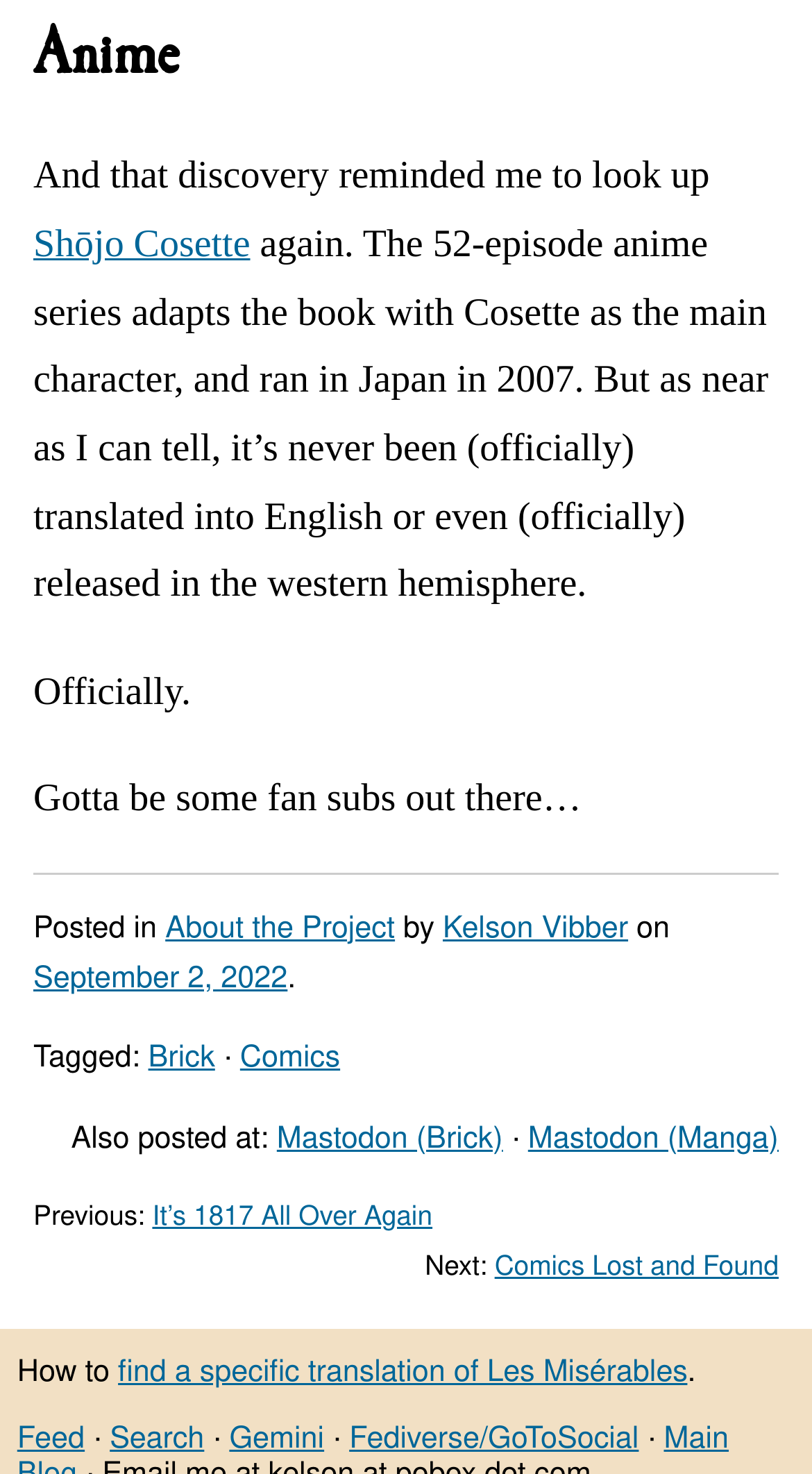Determine the bounding box coordinates for the area that should be clicked to carry out the following instruction: "Click the link to read about Shōjo Cosette".

[0.041, 0.151, 0.308, 0.181]